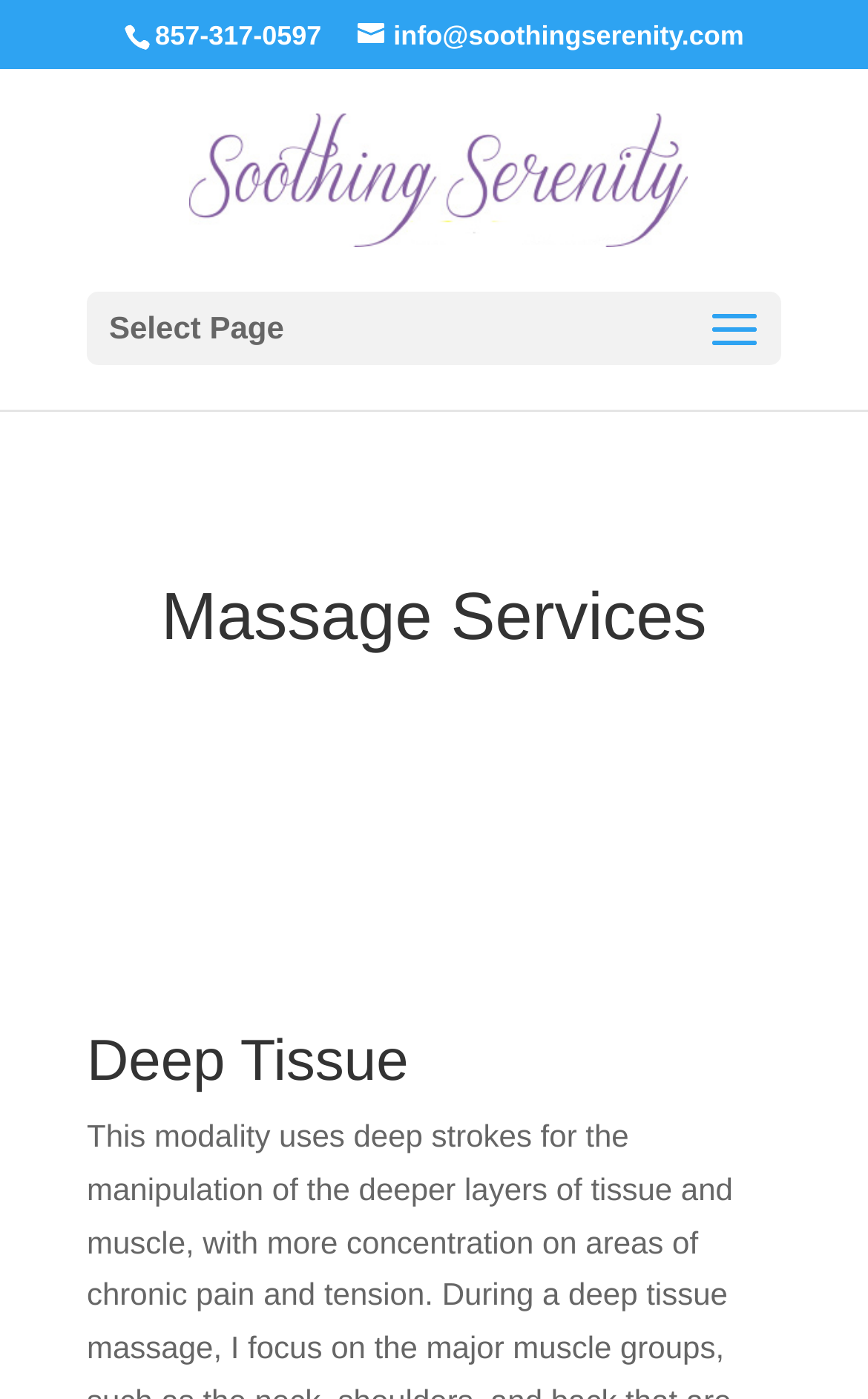What is the phone number on the webpage?
Please answer using one word or phrase, based on the screenshot.

857-317-0597